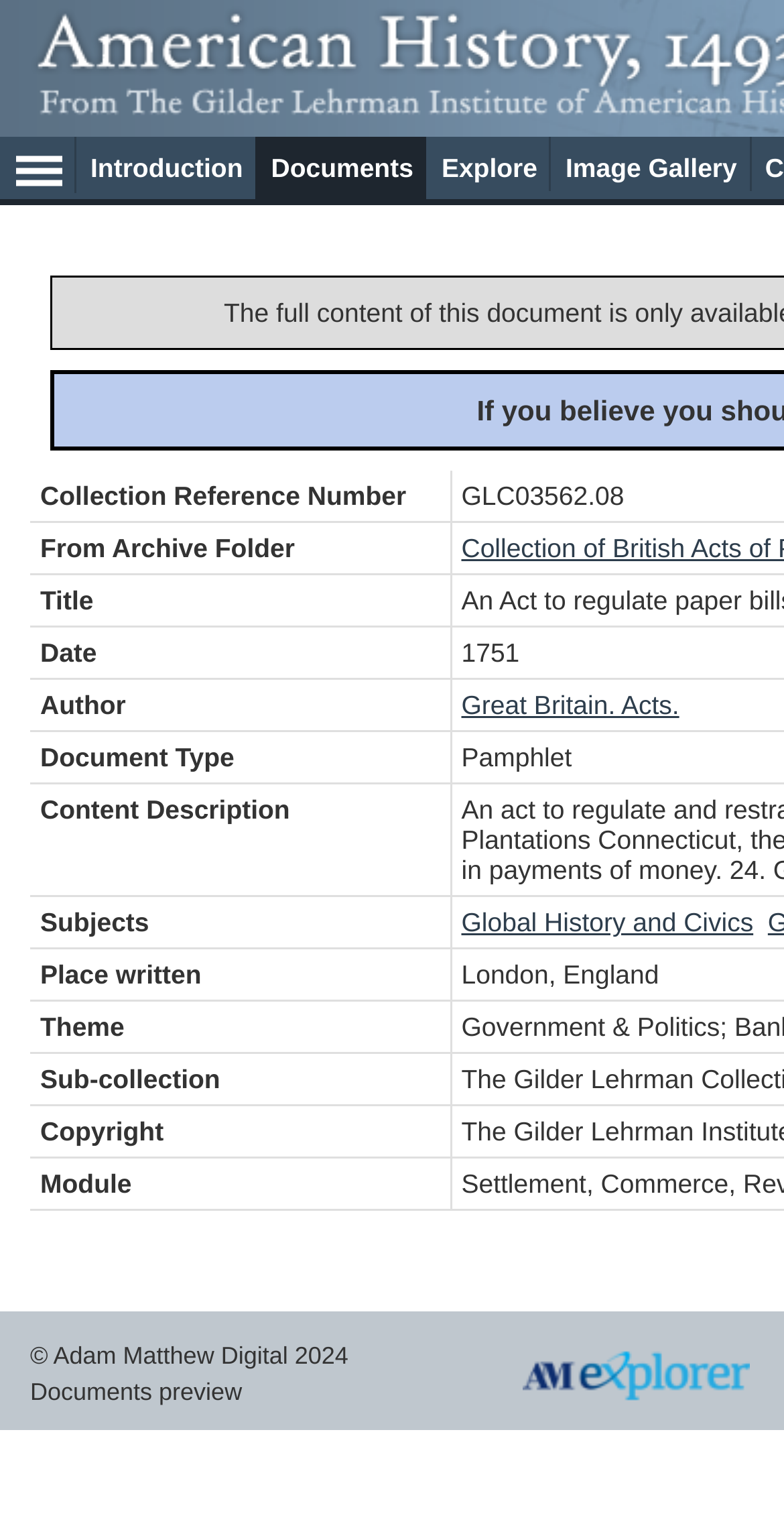Please answer the following question using a single word or phrase: 
What is the shortcut key for the 'Explore' link?

Alt+4